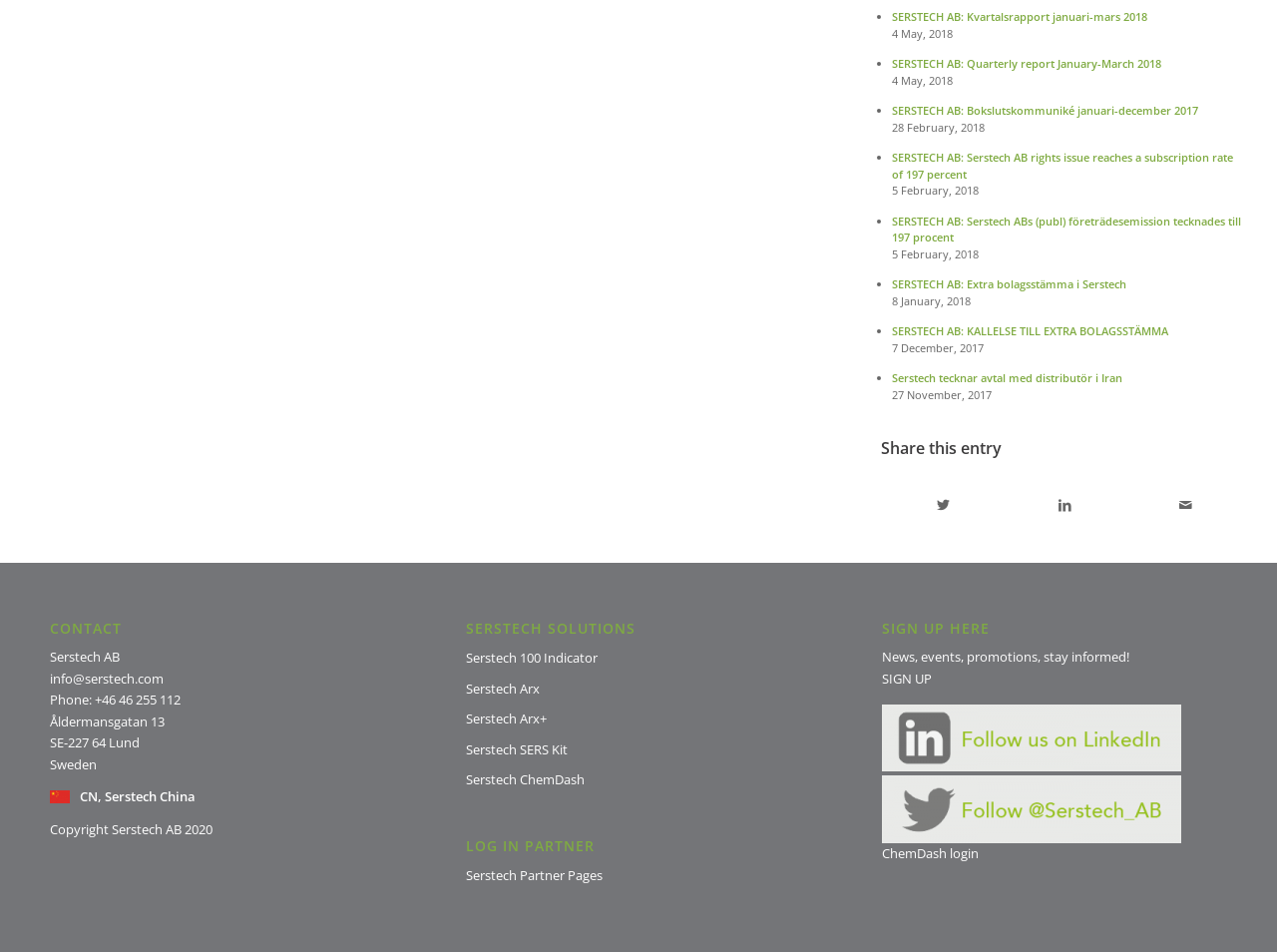Please specify the bounding box coordinates for the clickable region that will help you carry out the instruction: "Click on 'SERSTECH AB: Kvartalsrapport januari-mars 2018'".

[0.699, 0.01, 0.977, 0.027]